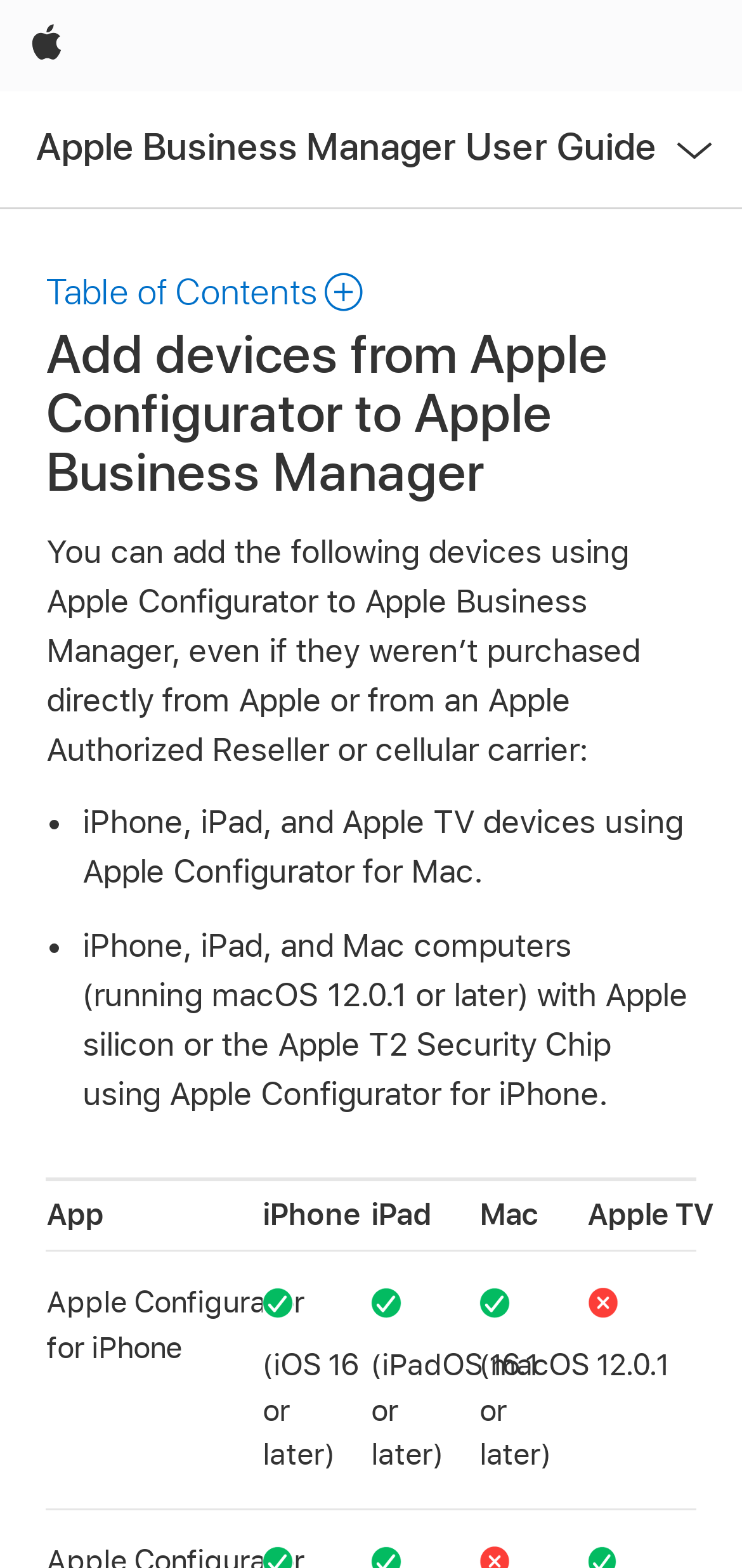Identify the title of the webpage and provide its text content.

Add devices from Apple Configurator to Apple Business Manager